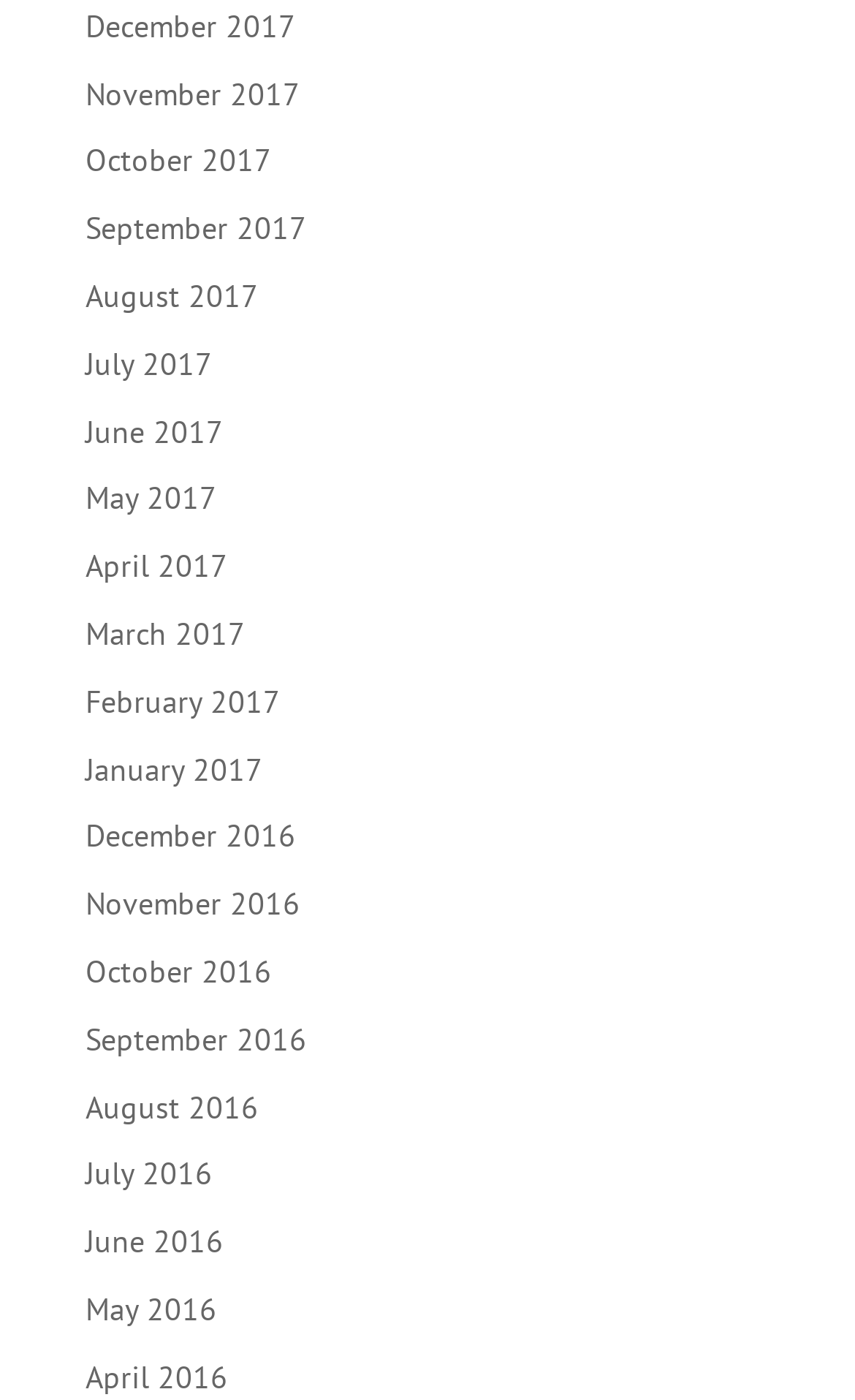Using the format (top-left x, top-left y, bottom-right x, bottom-right y), provide the bounding box coordinates for the described UI element. All values should be floating point numbers between 0 and 1: August 2016

[0.1, 0.776, 0.303, 0.805]